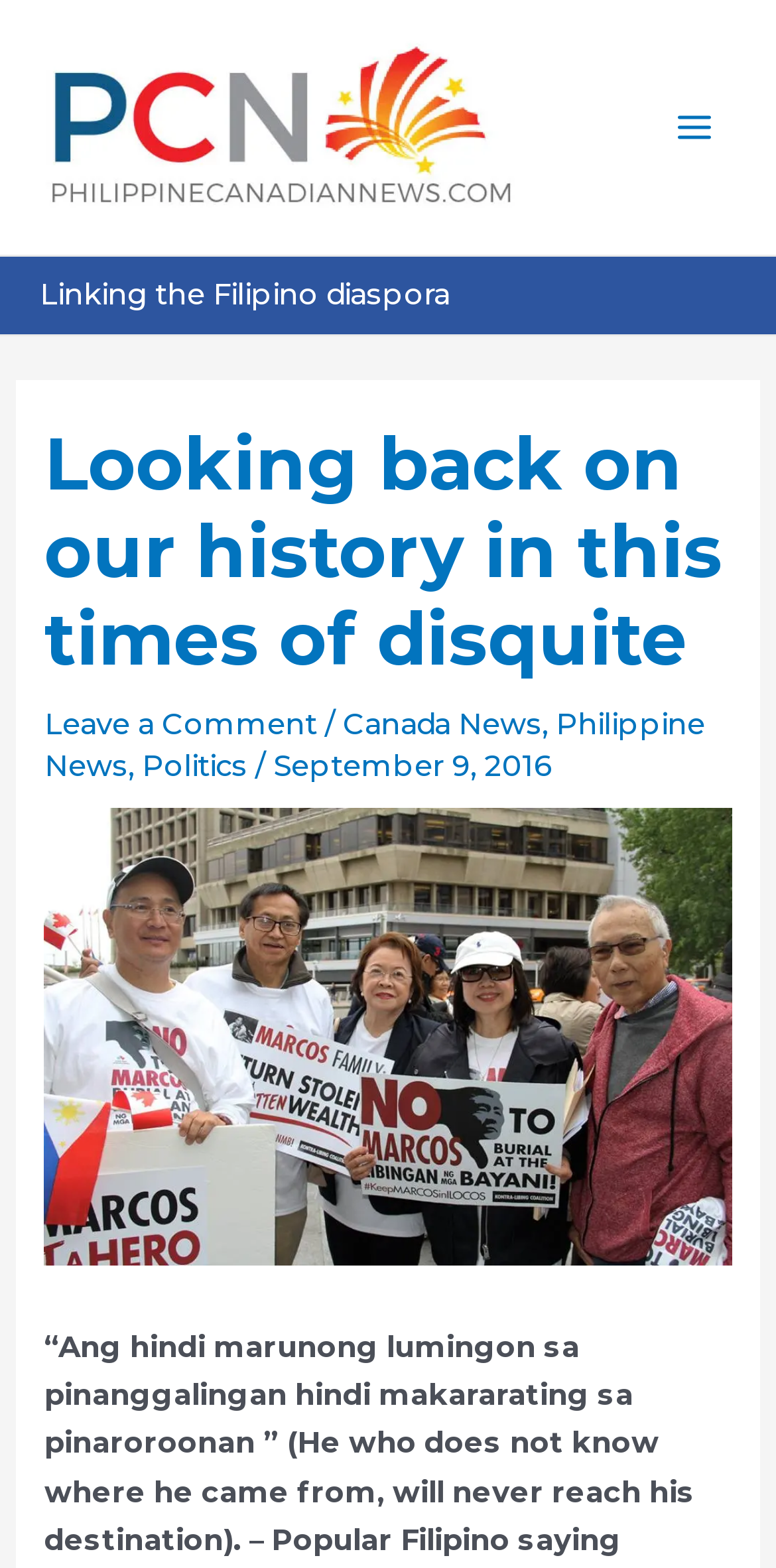What are the categories of news?
Refer to the image and respond with a one-word or short-phrase answer.

Canada News, Philippine News, Politics